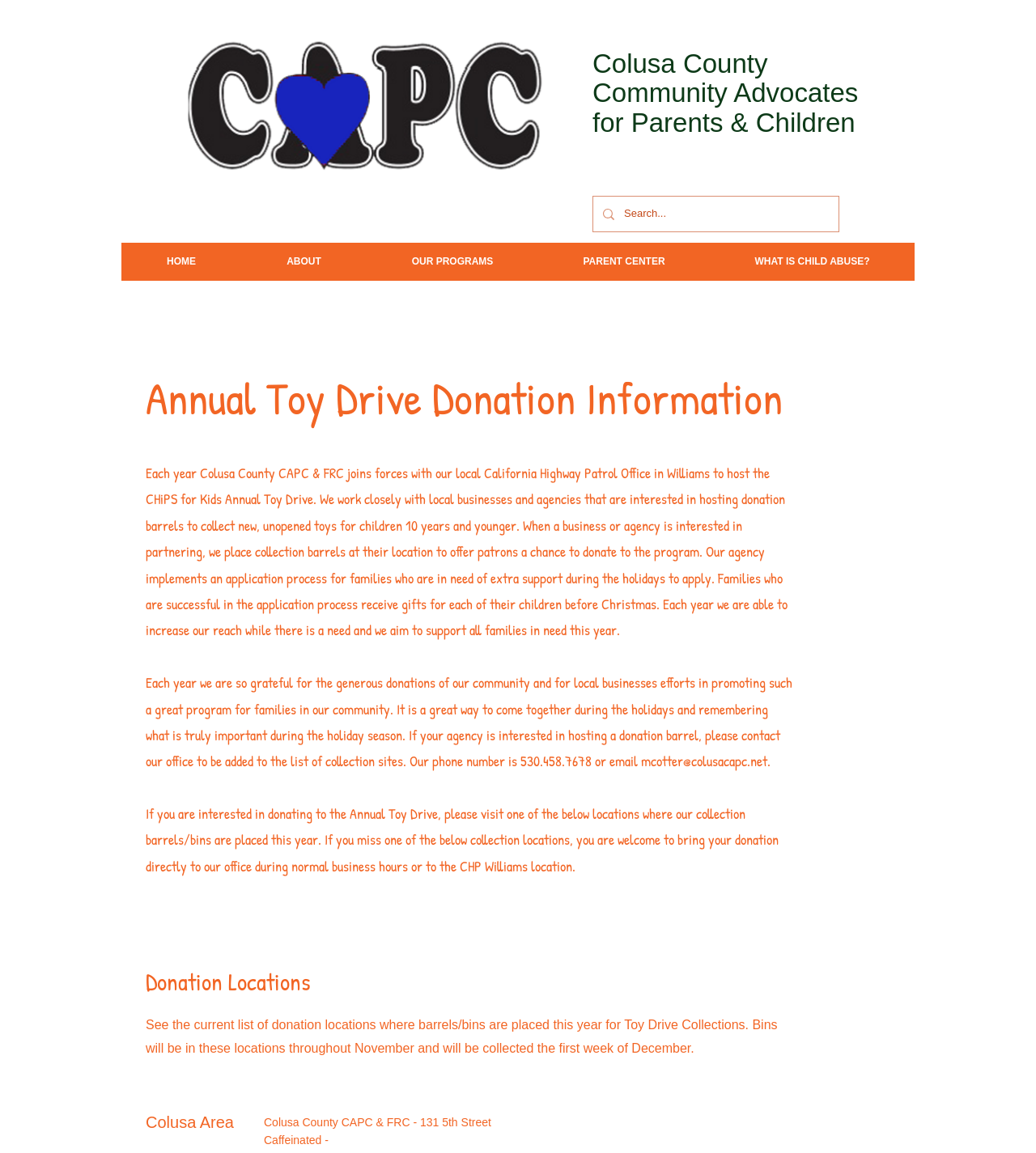Given the description ABOUT, predict the bounding box coordinates of the UI element. Ensure the coordinates are in the format (top-left x, top-left y, bottom-right x, bottom-right y) and all values are between 0 and 1.

[0.233, 0.211, 0.354, 0.244]